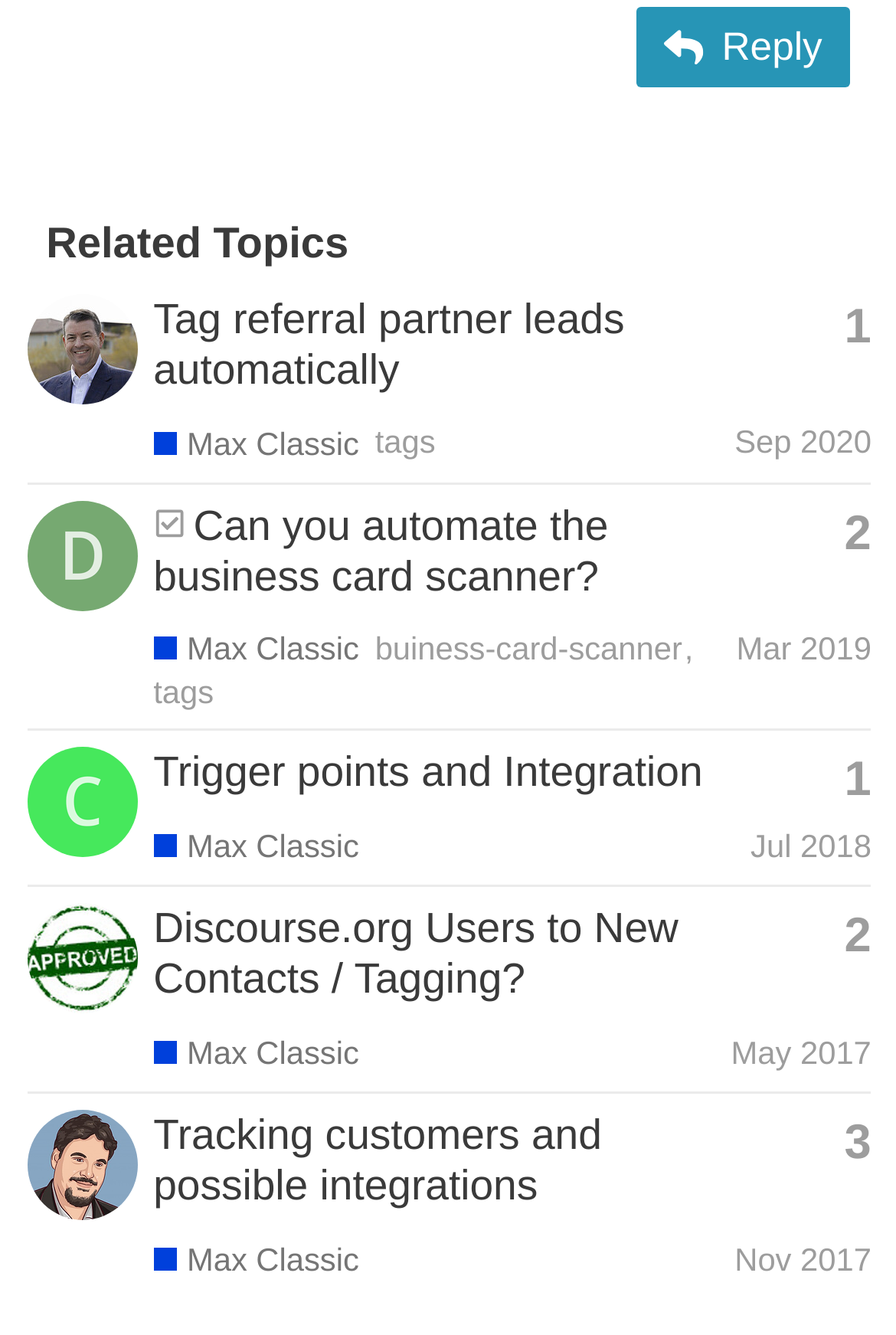What is the purpose of the 'Max Classic' link?
Answer briefly with a single word or phrase based on the image.

Visit the Max Classic Help Center